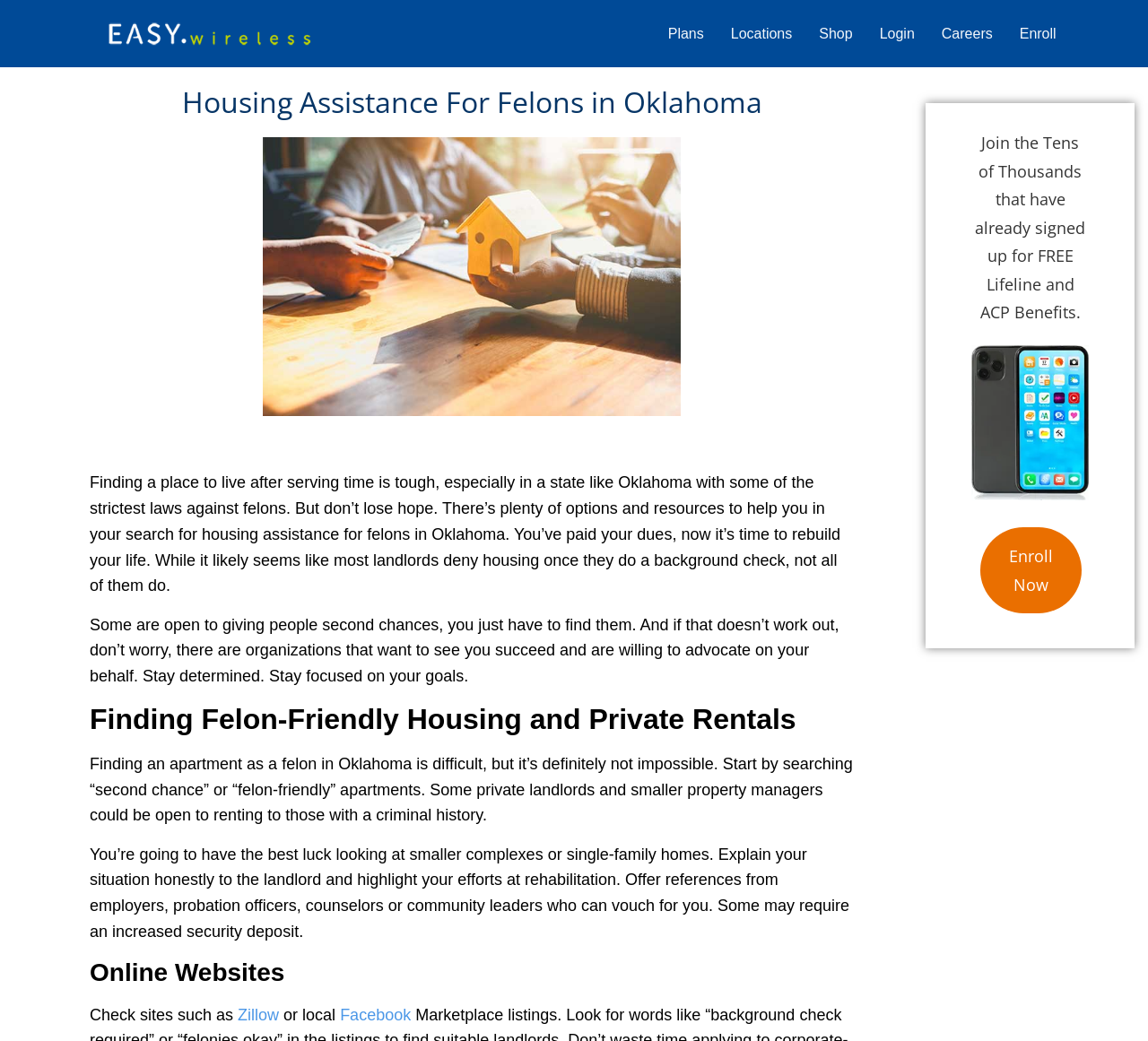Please look at the image and answer the question with a detailed explanation: What is the benefit of joining the Lifeline and ACP program?

The webpage promotes the Lifeline and ACP program, which offers a free government smartphone to those who join, as indicated by the image and heading on the webpage.